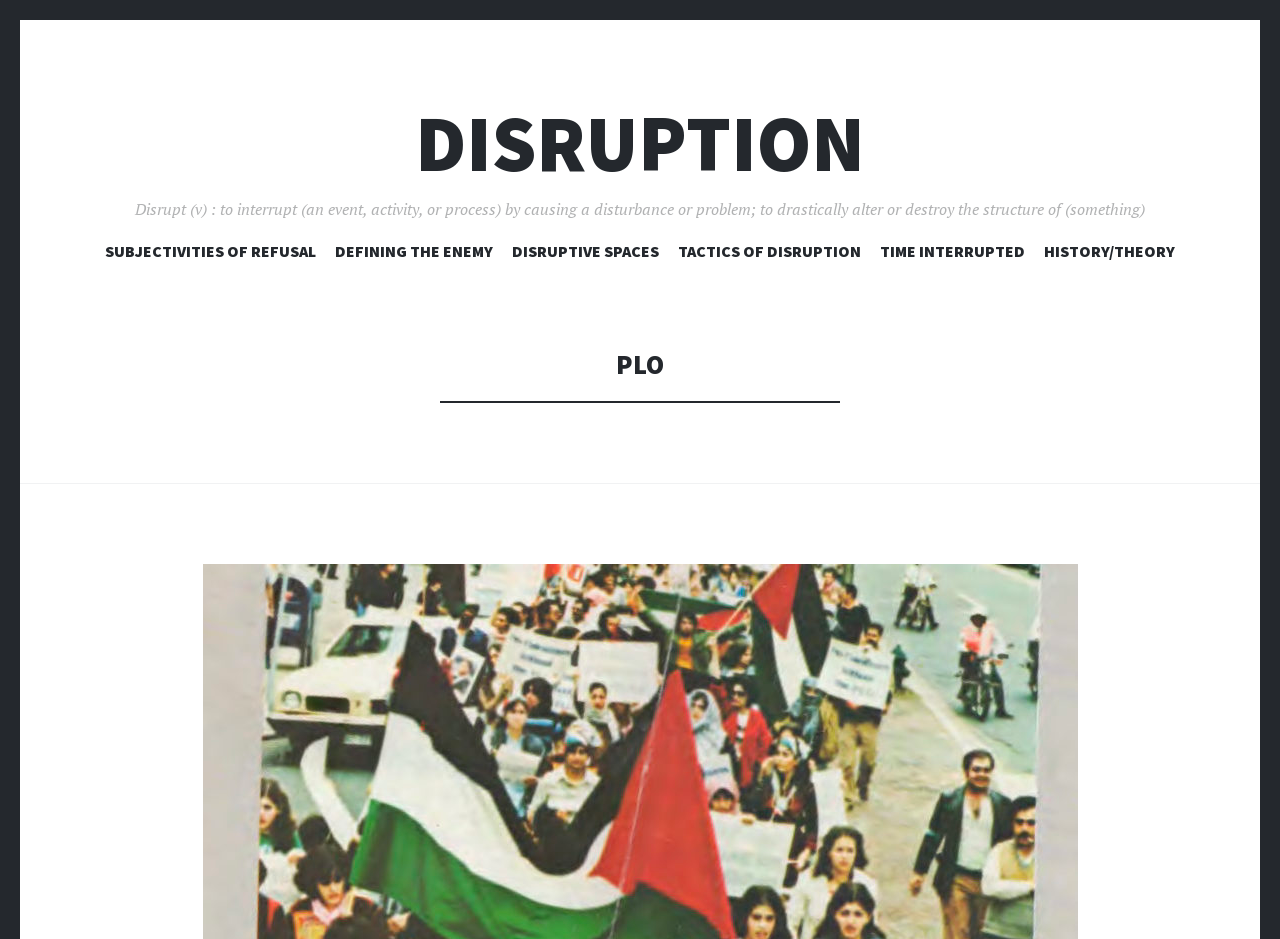Please answer the following question using a single word or phrase: How many links are there below the 'DISRUPTION' heading?

7